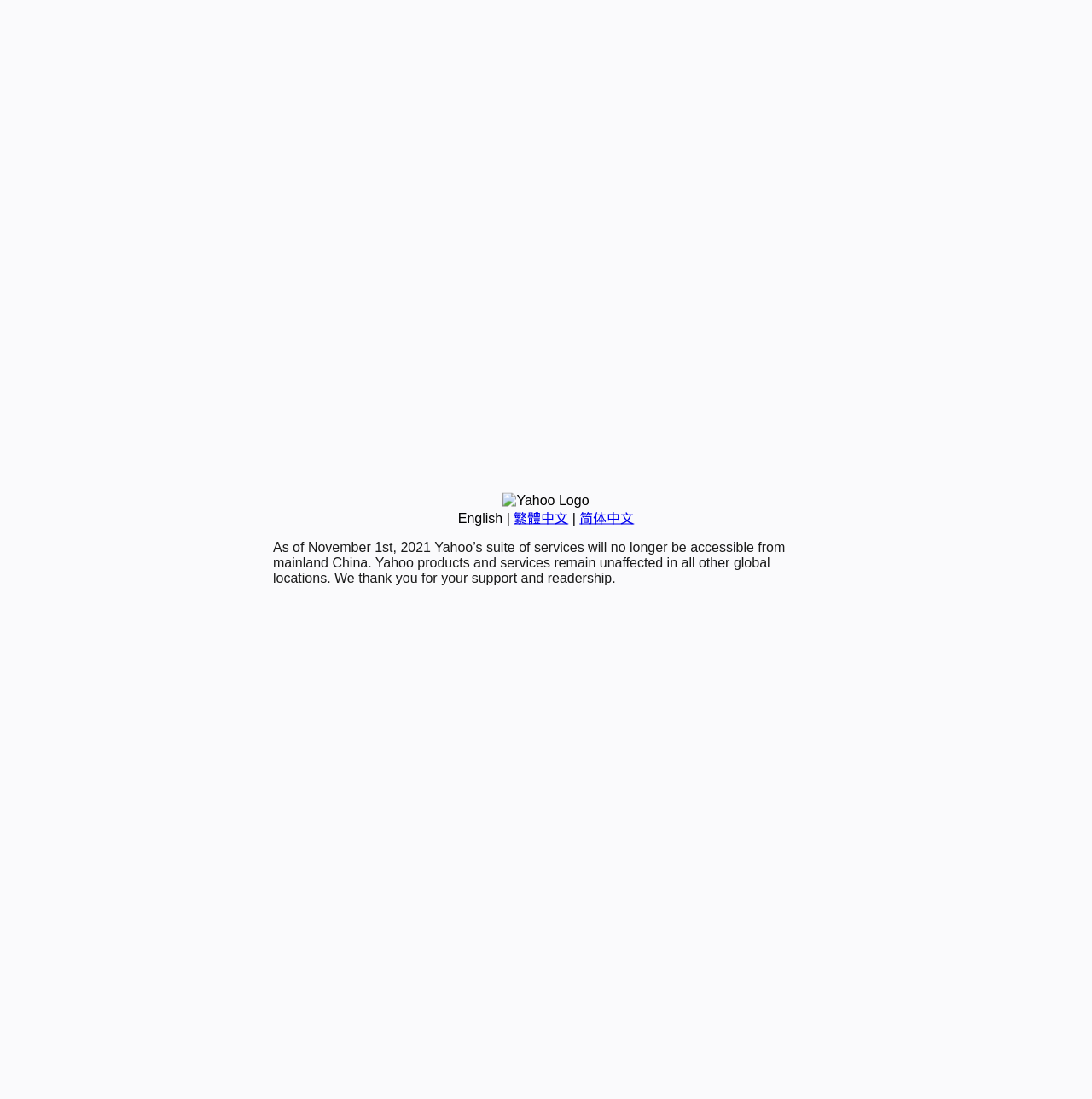Provide the bounding box coordinates of the HTML element this sentence describes: "Newsletter". The bounding box coordinates consist of four float numbers between 0 and 1, i.e., [left, top, right, bottom].

None